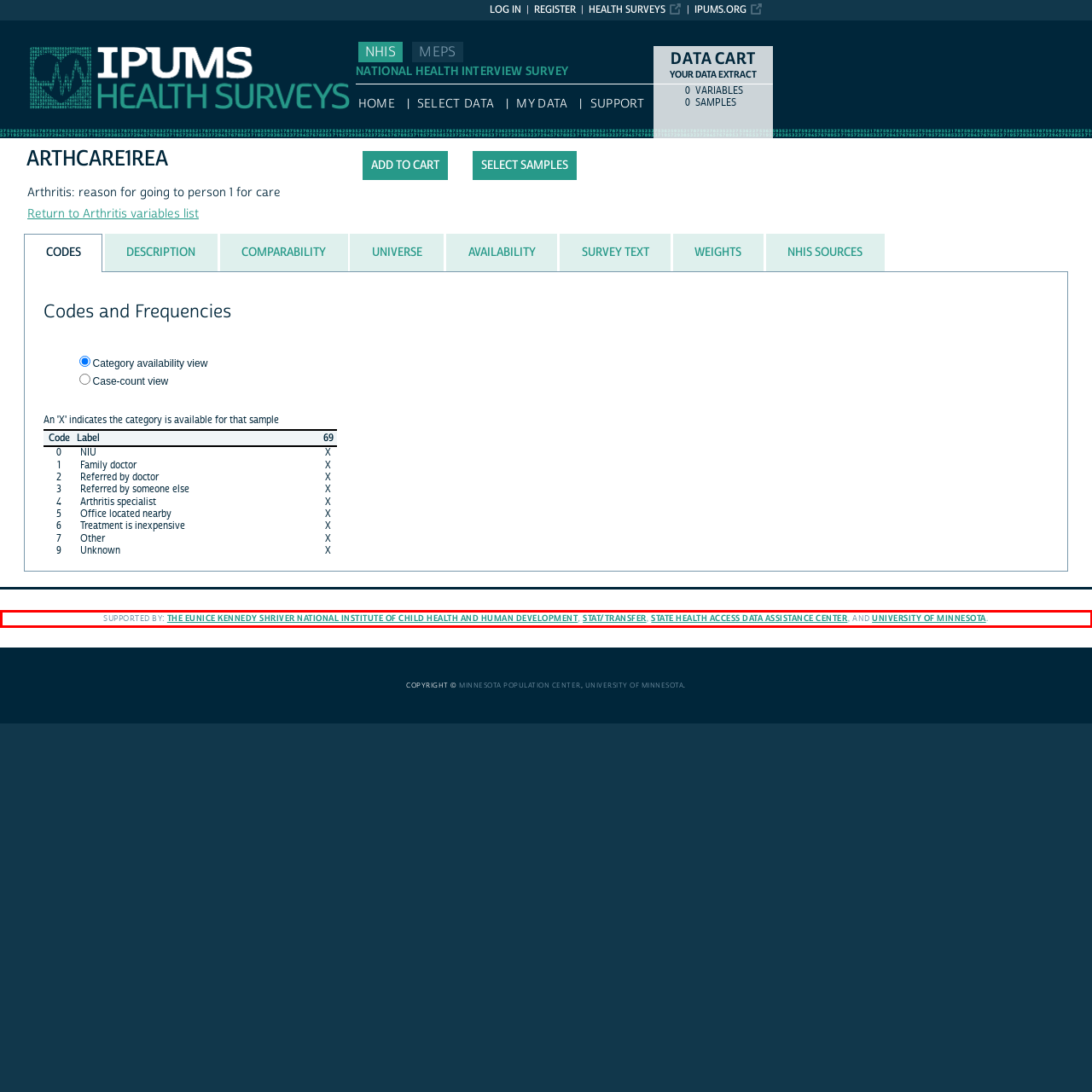Please examine the screenshot of the webpage and read the text present within the red rectangle bounding box.

SUPPORTED BY: THE EUNICE KENNEDY SHRIVER NATIONAL INSTITUTE OF CHILD HEALTH AND HUMAN DEVELOPMENT, STAT/TRANSFER, STATE HEALTH ACCESS DATA ASSISTANCE CENTER, AND UNIVERSITY OF MINNESOTA.